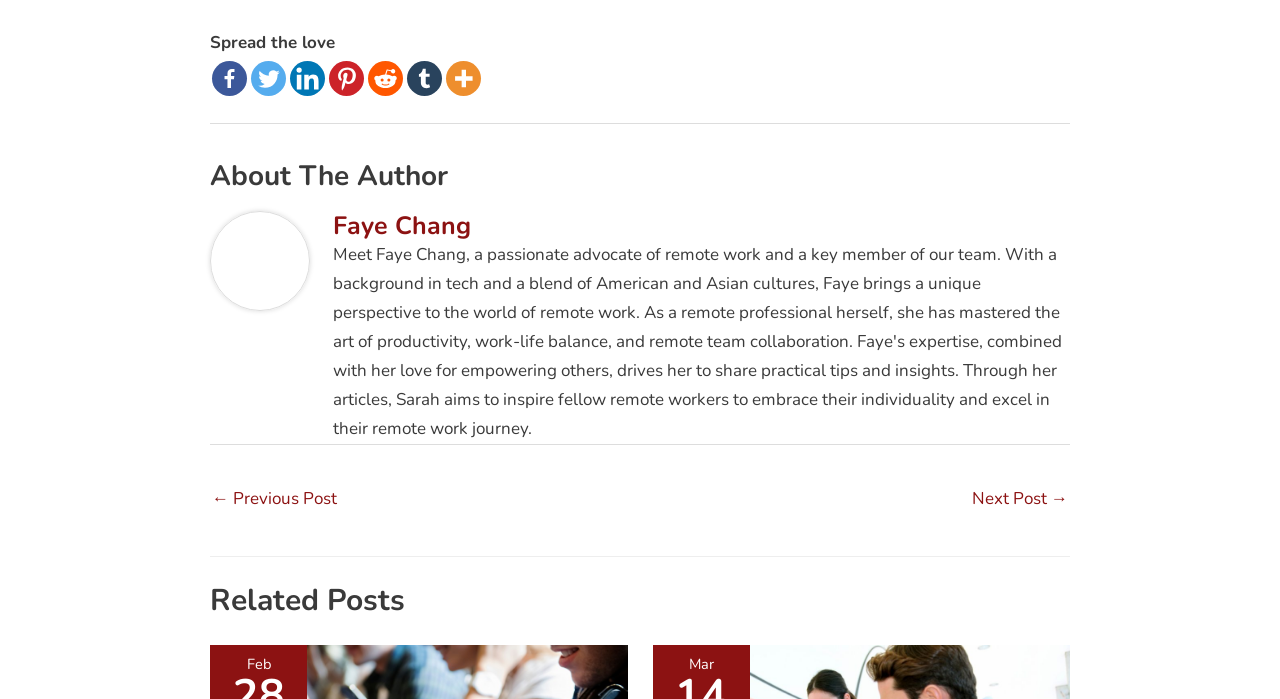Provide the bounding box coordinates for the UI element that is described by this text: "aria-label="Twitter" title="Twitter"". The coordinates should be in the form of four float numbers between 0 and 1: [left, top, right, bottom].

[0.196, 0.087, 0.223, 0.137]